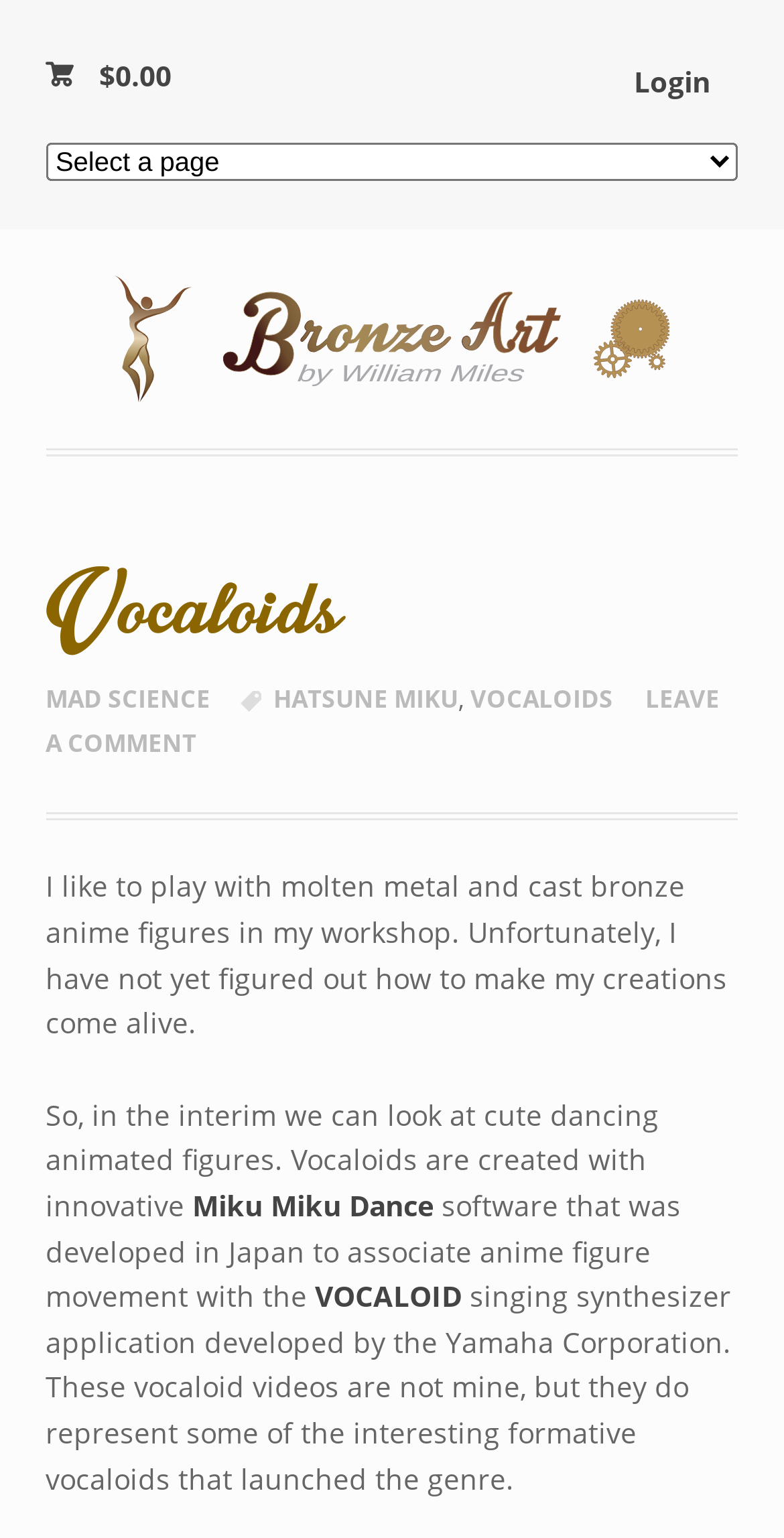Detail the various sections and features present on the webpage.

This webpage is about Vocaloids and Miku-Miku-Dance software, and how they can help bring bronze figurine sculptures to life. At the top right corner, there are two links: "Login" and "£ $0.00". Below them, there is a combobox and a group of elements. Within the group, there is a link "Bronze Art by William Miles" accompanied by an image with the same name. 

Below this group, there is a header section with a heading "Vocaloids" and several links, including "MAD SCIENCE", "HATSUNE MIKU", "VOCALOIDS", and "LEAVE A COMMENT". The links are arranged horizontally, with "MAD SCIENCE" on the left and "LEAVE A COMMENT" on the right. 

Following the header section, there are three paragraphs of text. The first paragraph describes the author's workshop and their desire to bring their bronze anime figures to life. The second paragraph introduces Vocaloids as a way to create cute dancing animated figures. The third paragraph explains that Vocaloids are created with Miku Miku Dance software, which associates anime figure movement with singing synthesizer applications. 

There are also two links within the paragraphs: "Miku Miku Dance" and "VOCALOID", which provide more information about the software and the singing synthesizer application.